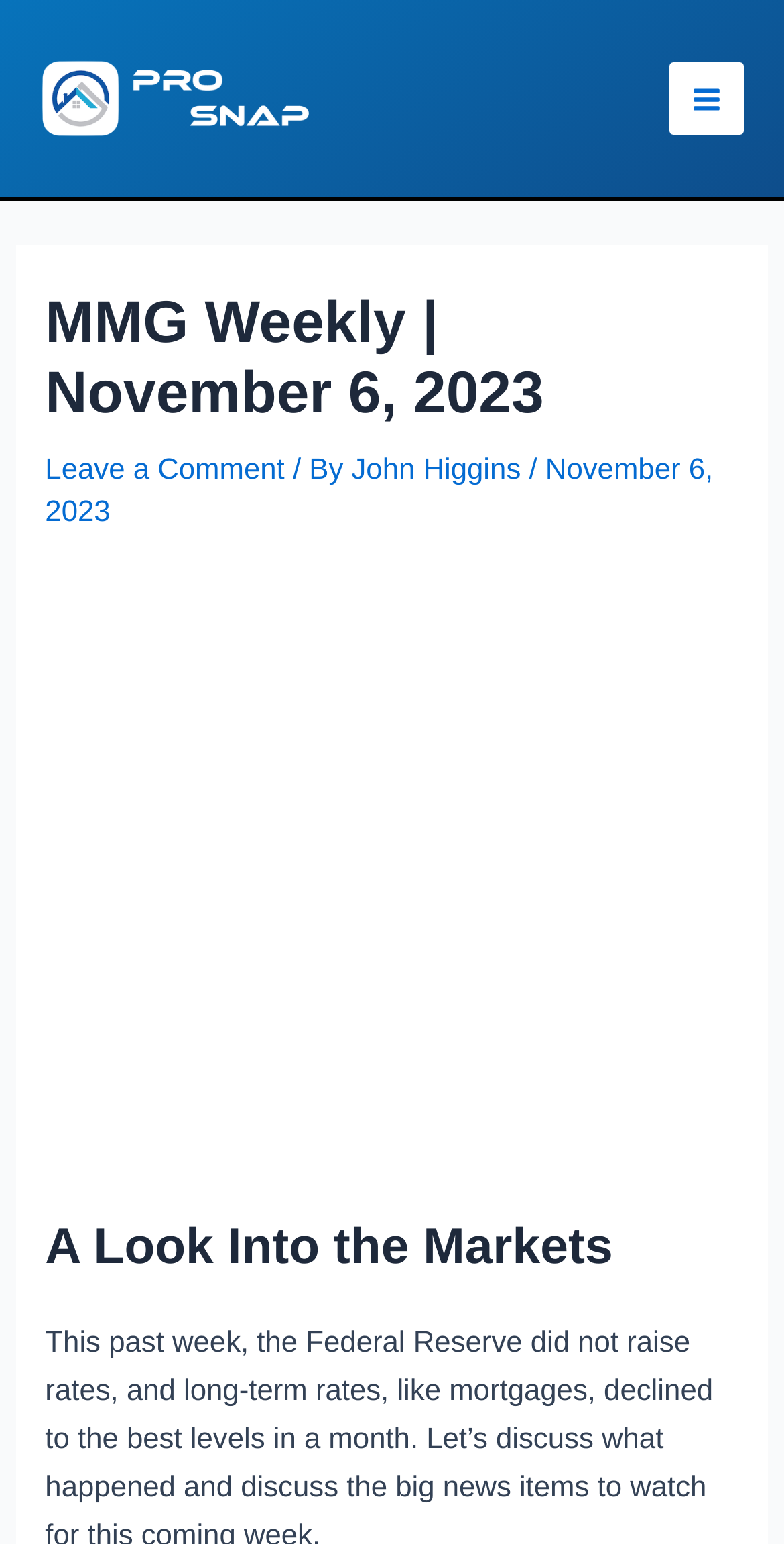Answer the question using only one word or a concise phrase: What is the main topic of the article?

Markets